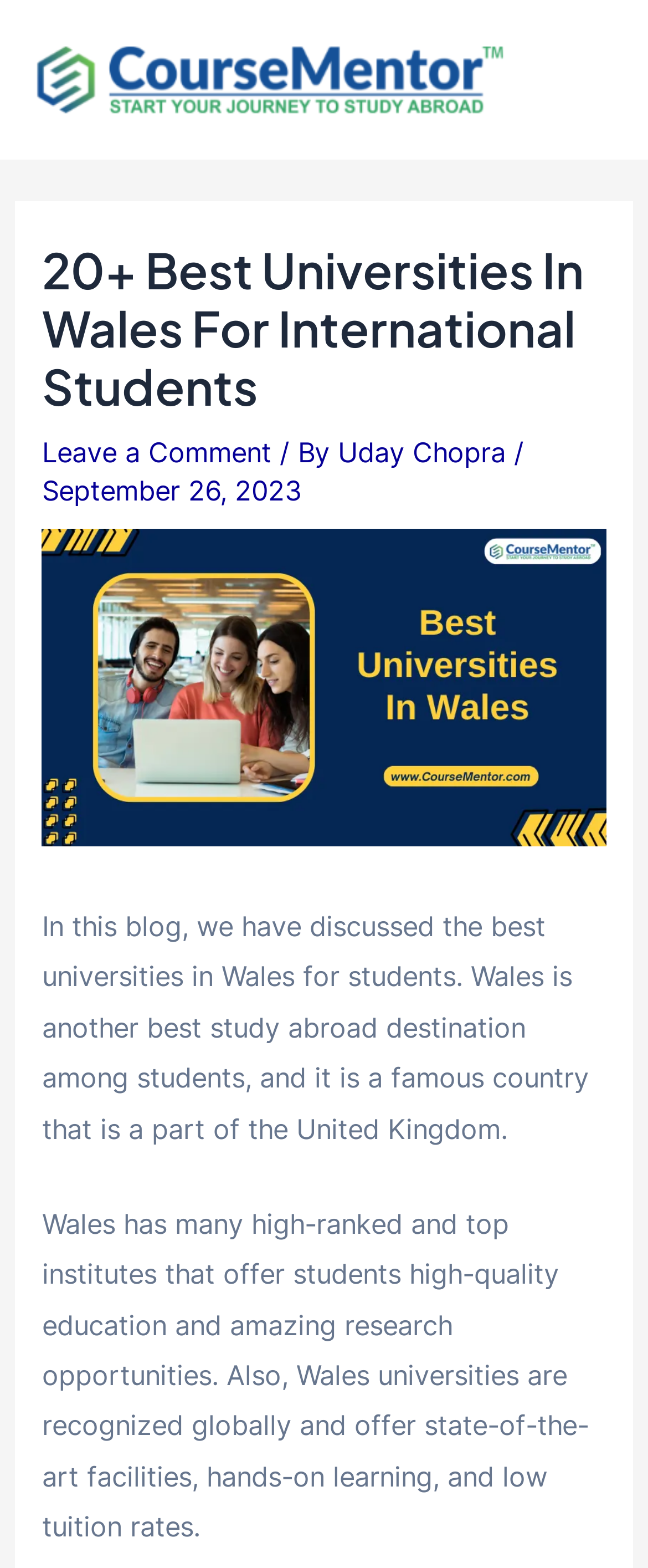What is the main advantage of studying in Wales?
Can you provide an in-depth and detailed response to the question?

According to the content of the webpage, one of the main advantages of studying in Wales is the low tuition rates, in addition to high-quality education and amazing research opportunities.